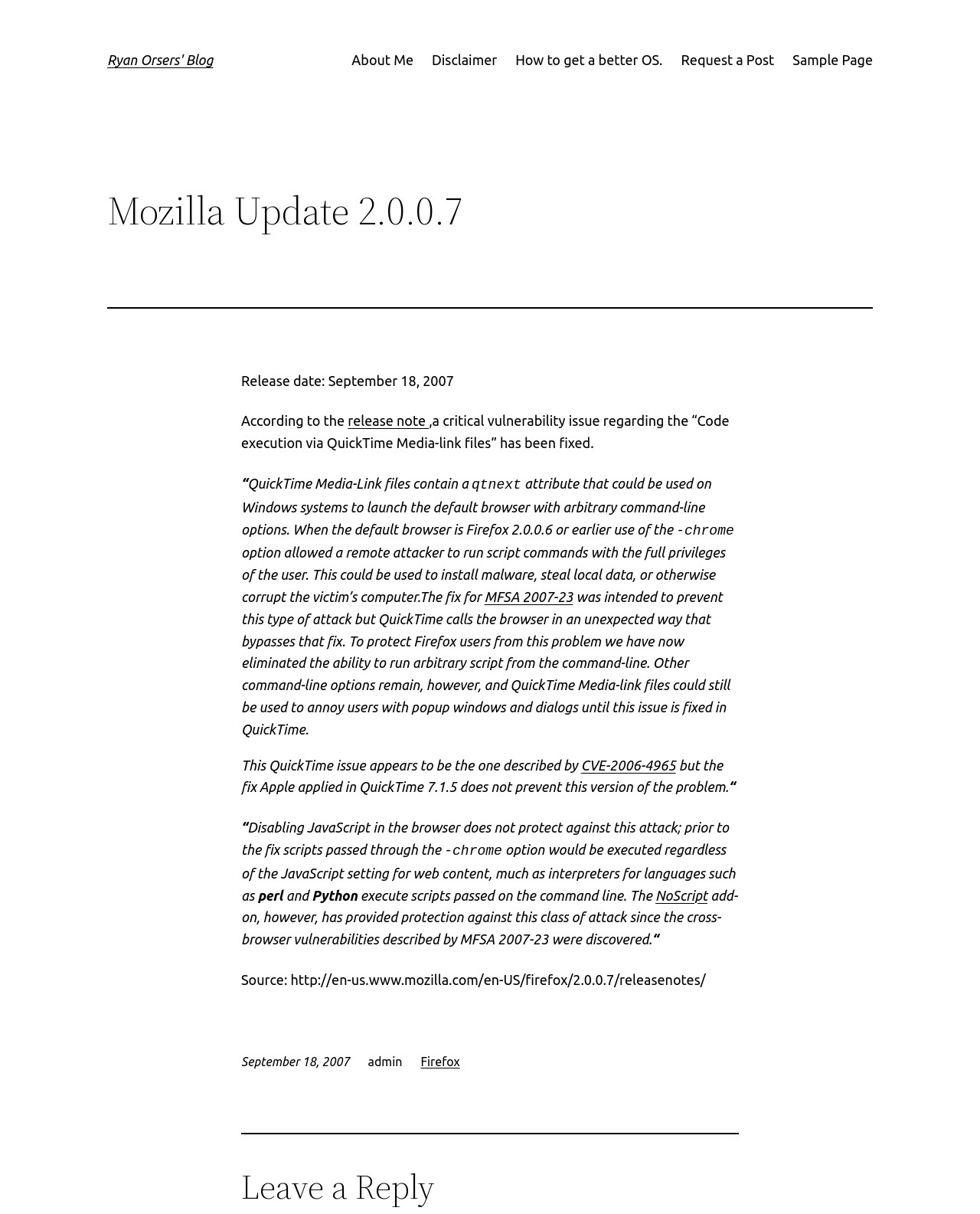Calculate the bounding box coordinates of the UI element given the description: "CONTACT US".

None